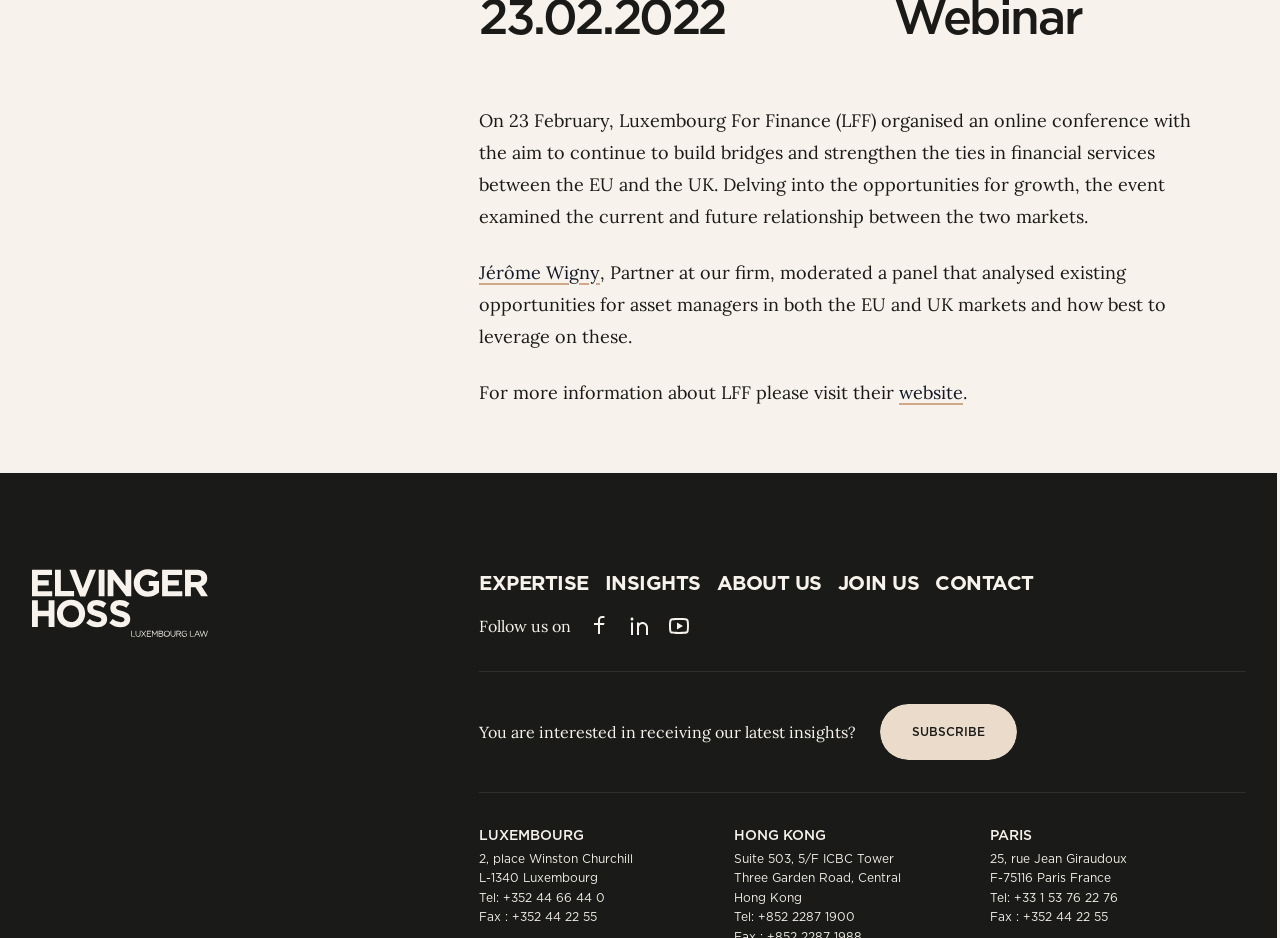What is the phone number of the Hong Kong office?
Give a comprehensive and detailed explanation for the question.

The phone number of the Hong Kong office is +852 2287 1900, as mentioned in the link with ID 259, which is located under the heading 'HONG KONG' and next to the StaticText element with ID 258, stating 'Tel:'.